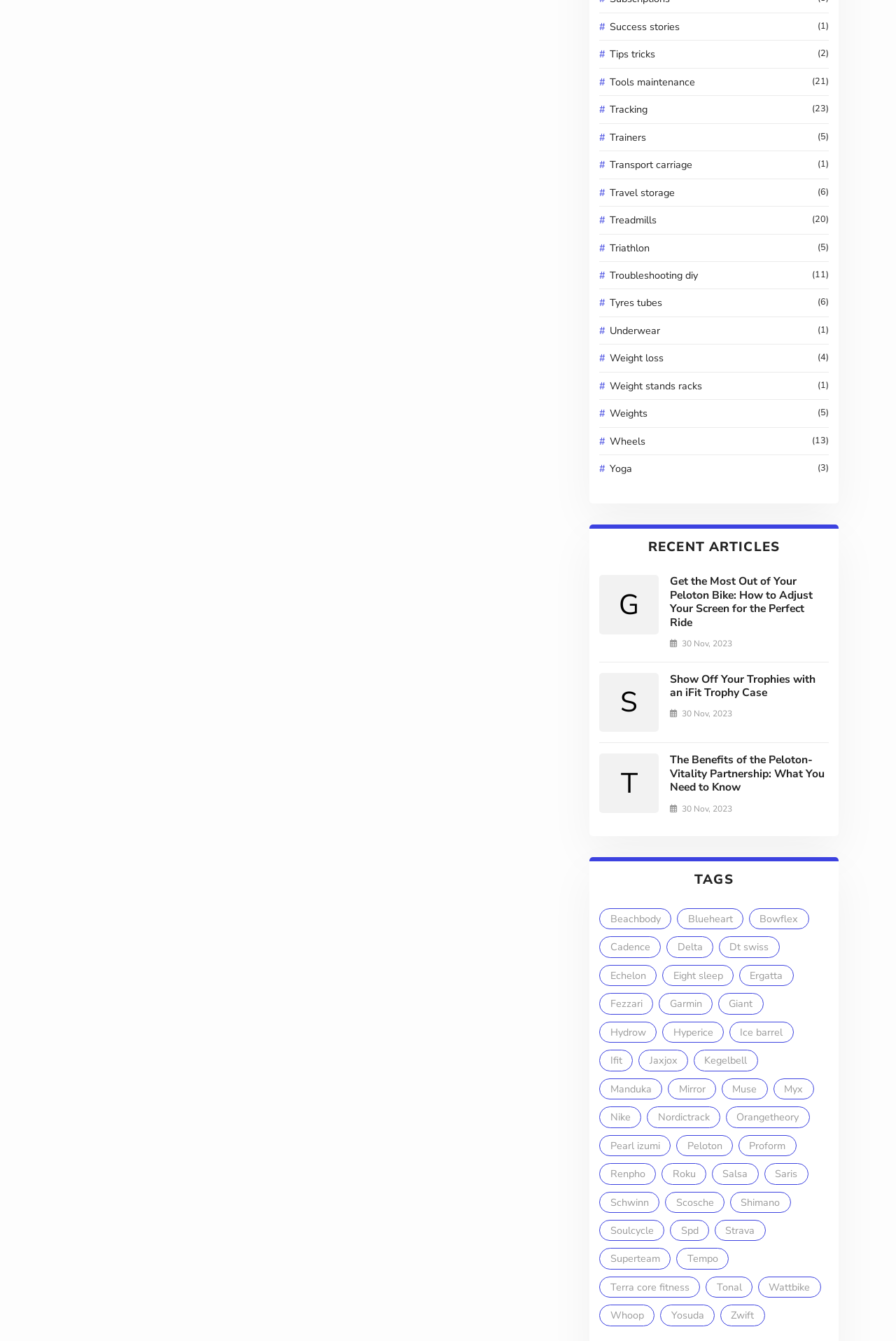How many recent articles are listed on the webpage? Based on the image, give a response in one word or a short phrase.

3